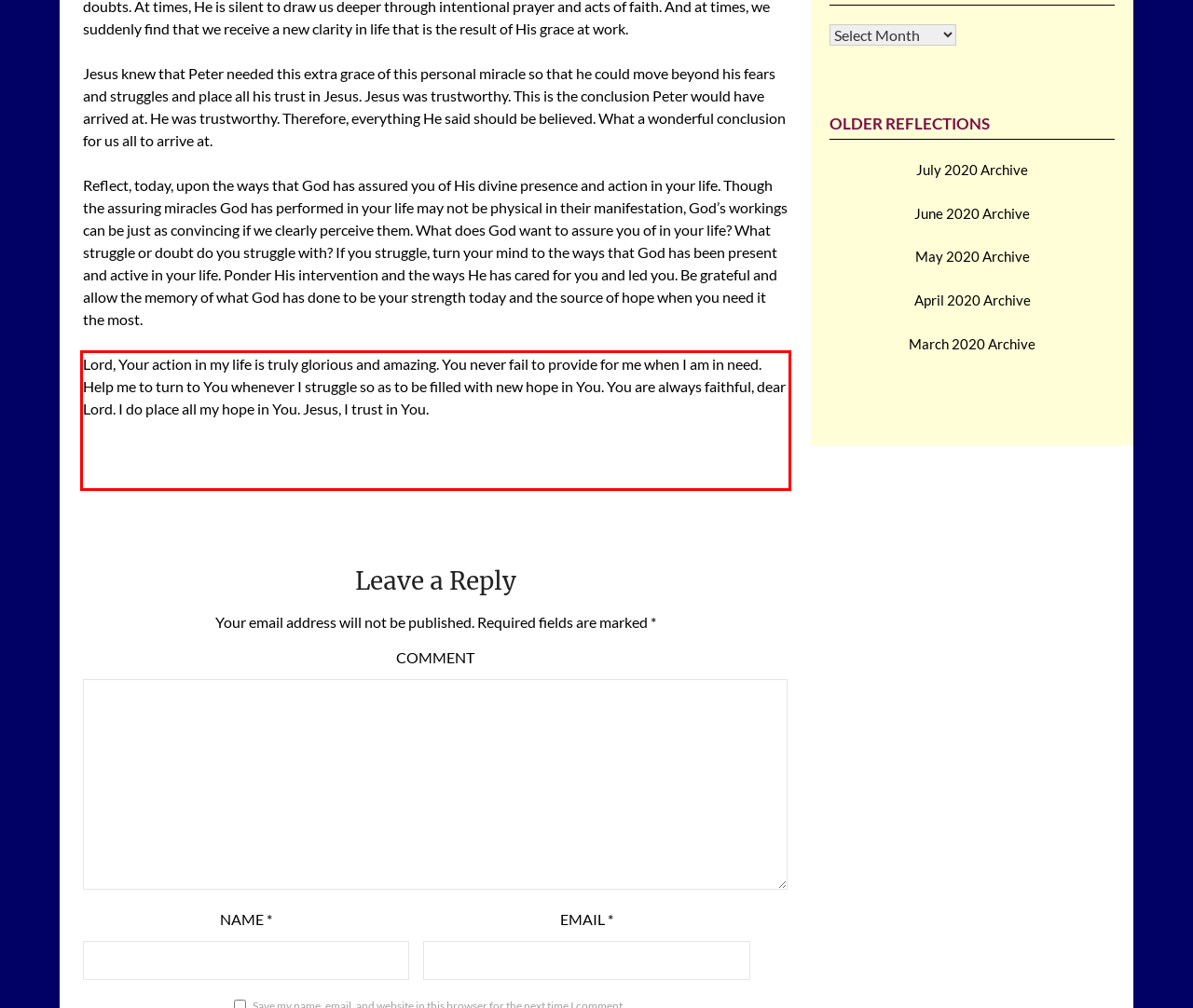The screenshot you have been given contains a UI element surrounded by a red rectangle. Use OCR to read and extract the text inside this red rectangle.

Lord, Your action in my life is truly glorious and amazing. You never fail to provide for me when I am in need. Help me to turn to You whenever I struggle so as to be filled with new hope in You. You are always faithful, dear Lord. I do place all my hope in You. Jesus, I trust in You.